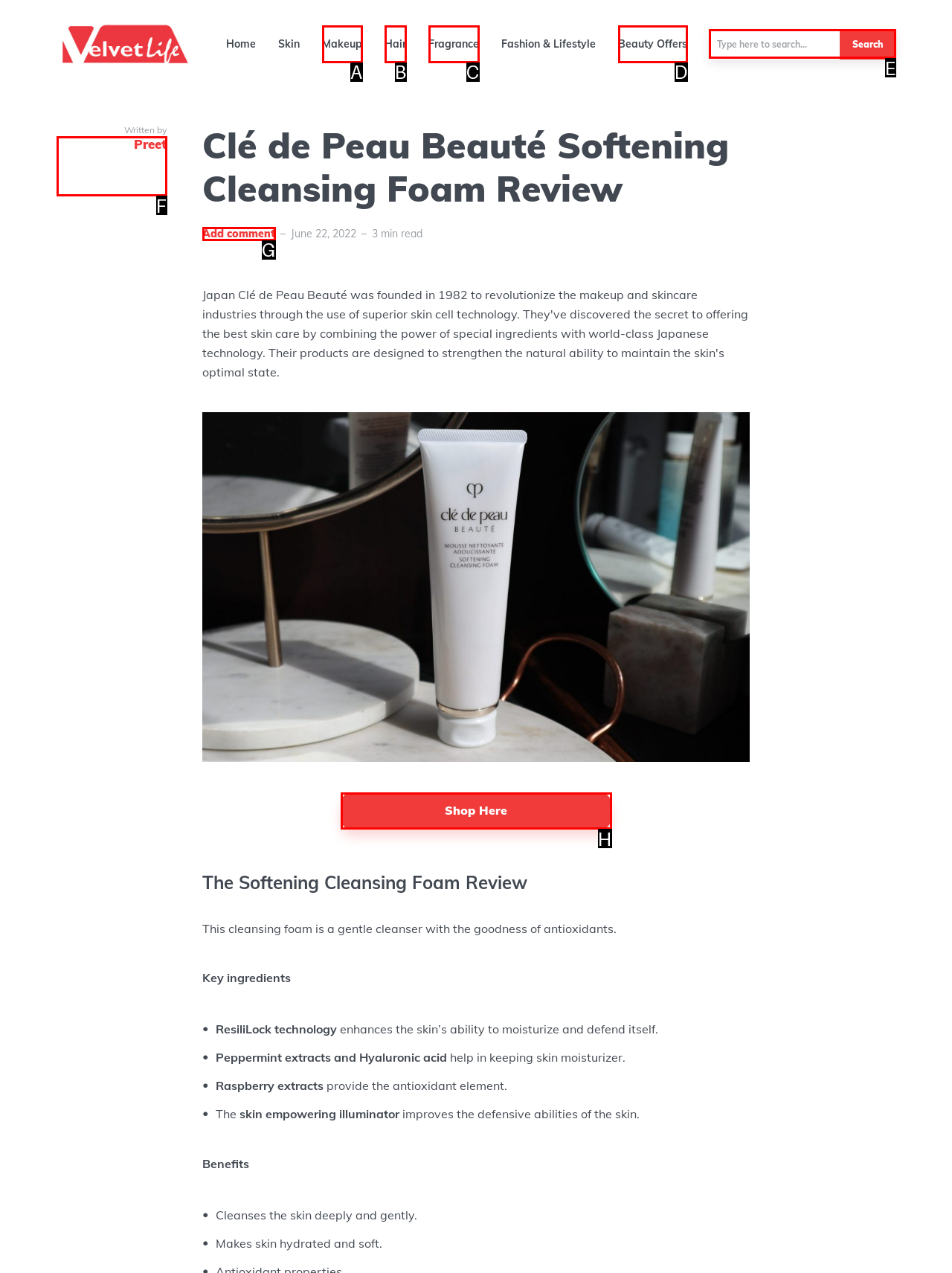Given the instruction: Search for a keyword, which HTML element should you click on?
Answer with the letter that corresponds to the correct option from the choices available.

E